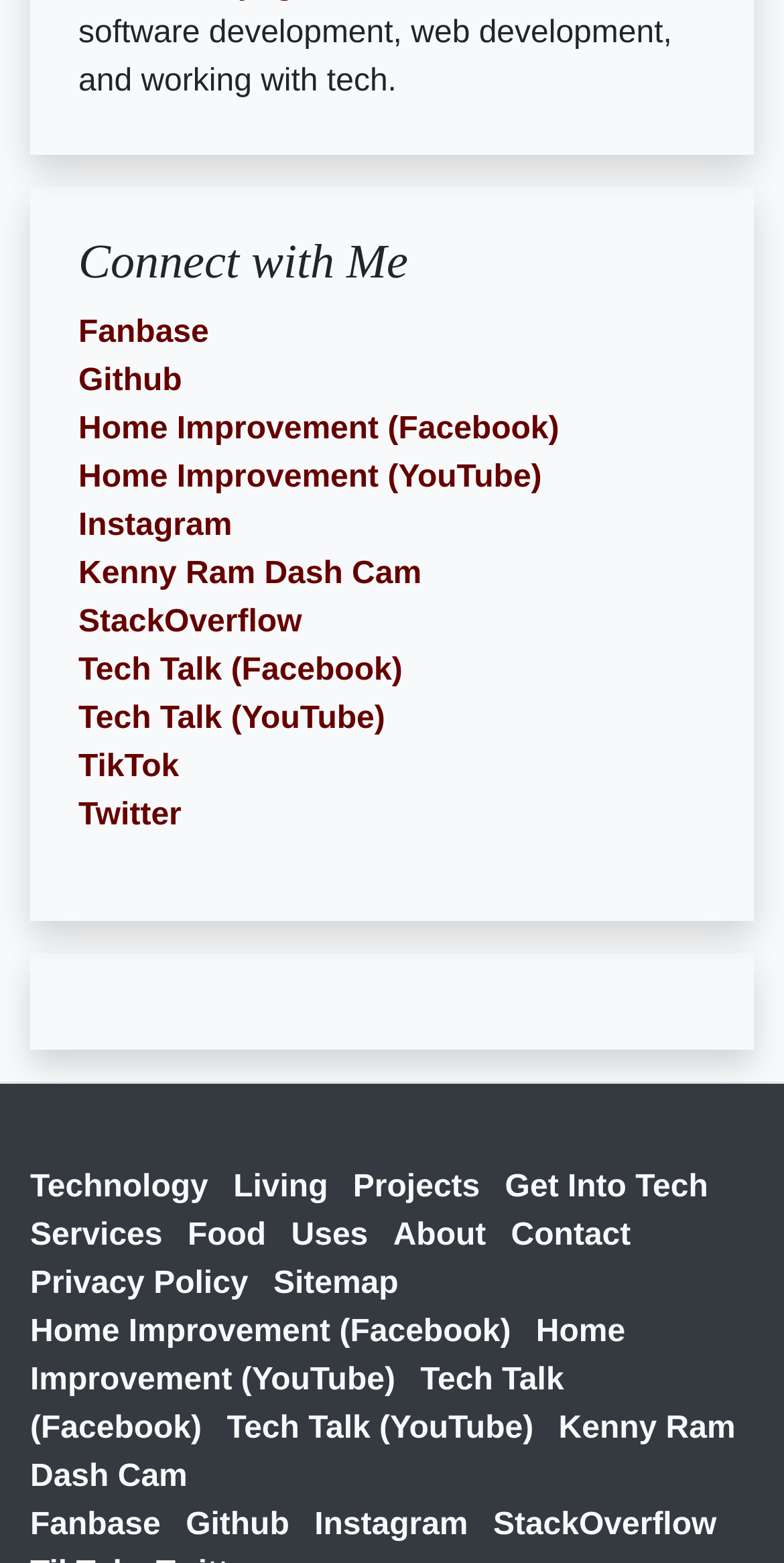Please examine the image and answer the question with a detailed explanation:
How many categories are there in the second row?

There are 8 categories in the second row, including Technology, Living, Projects, Get Into Tech, Services, Food, Uses, and About.